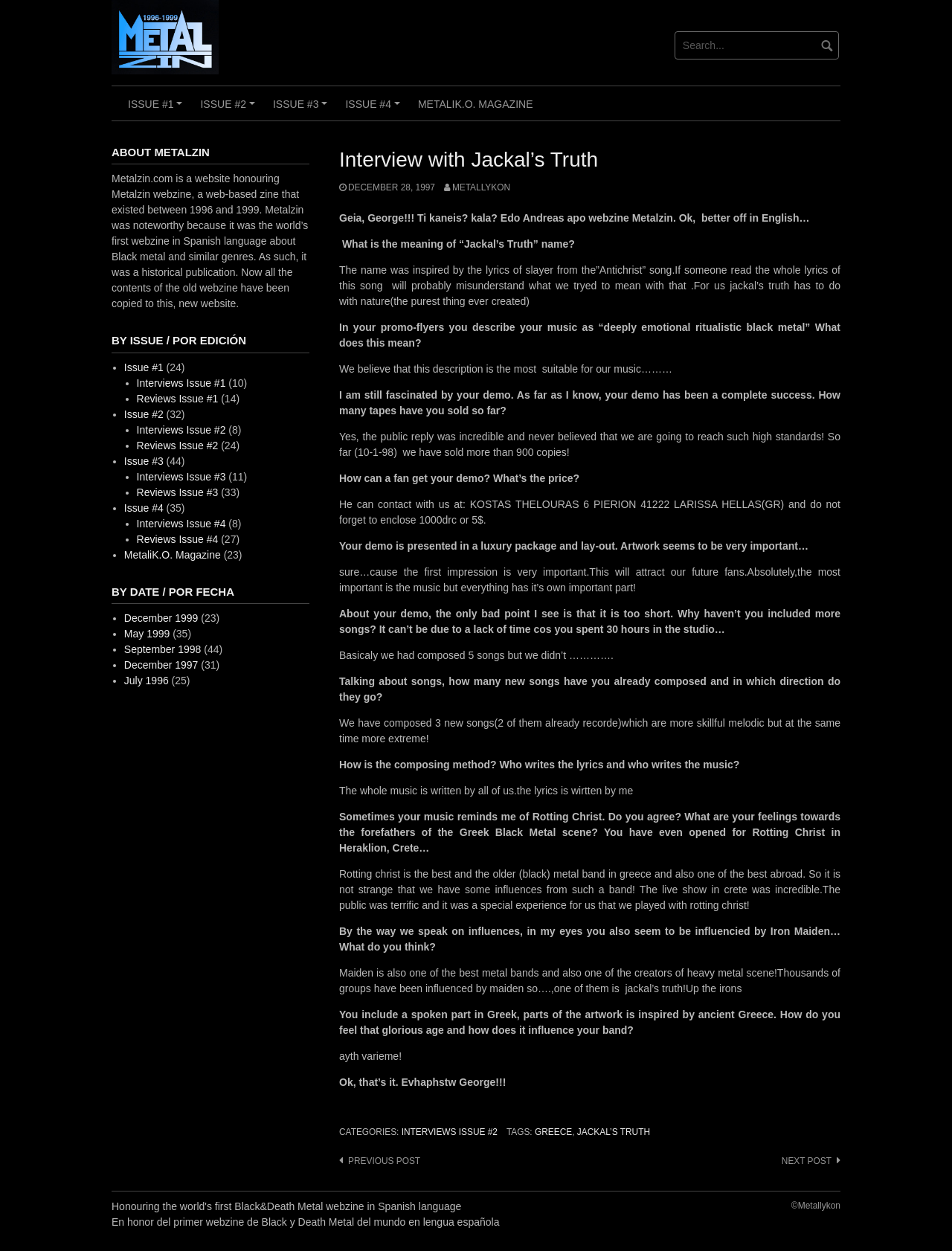Please specify the bounding box coordinates of the region to click in order to perform the following instruction: "Go to Metalzin homepage".

[0.117, 0.024, 0.23, 0.034]